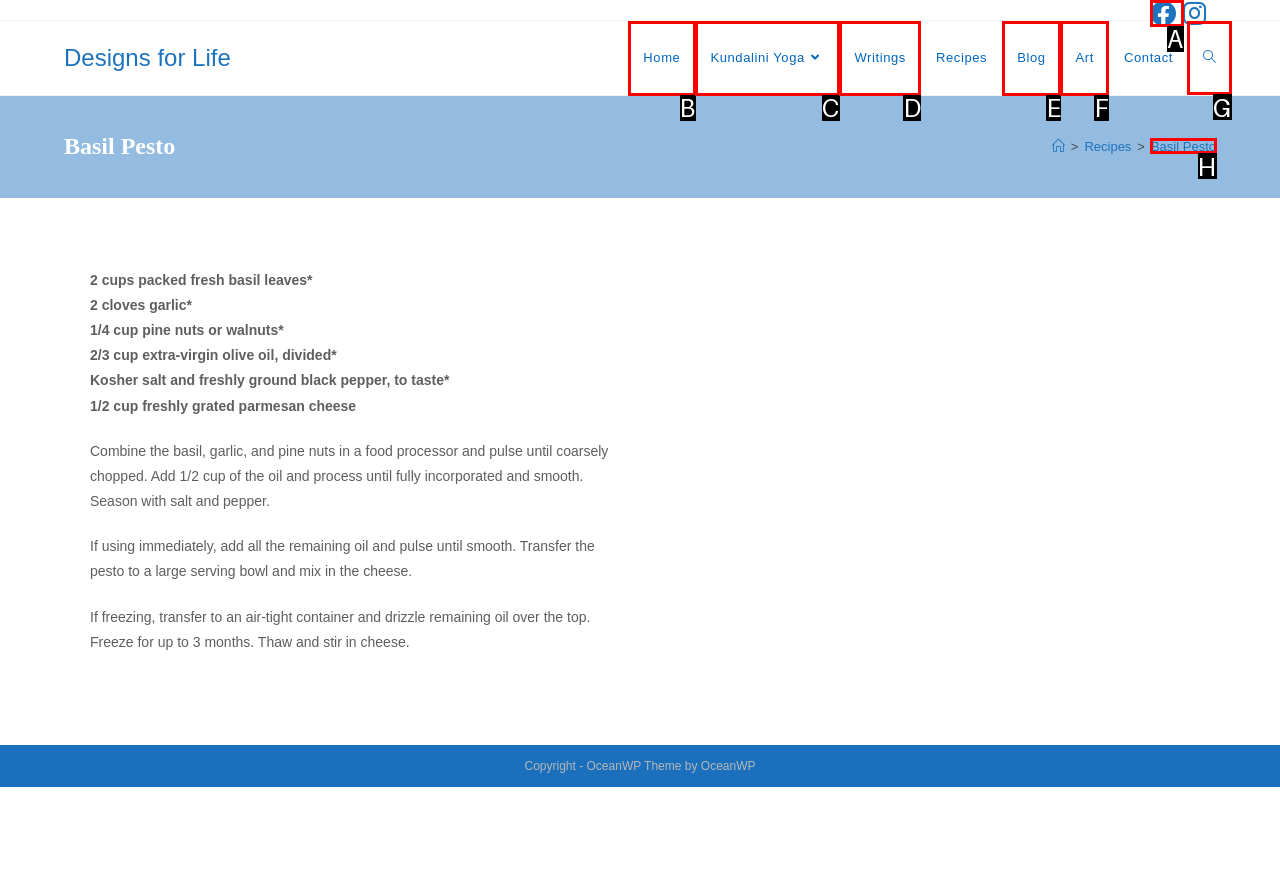Please indicate which HTML element should be clicked to fulfill the following task: Search website. Provide the letter of the selected option.

G